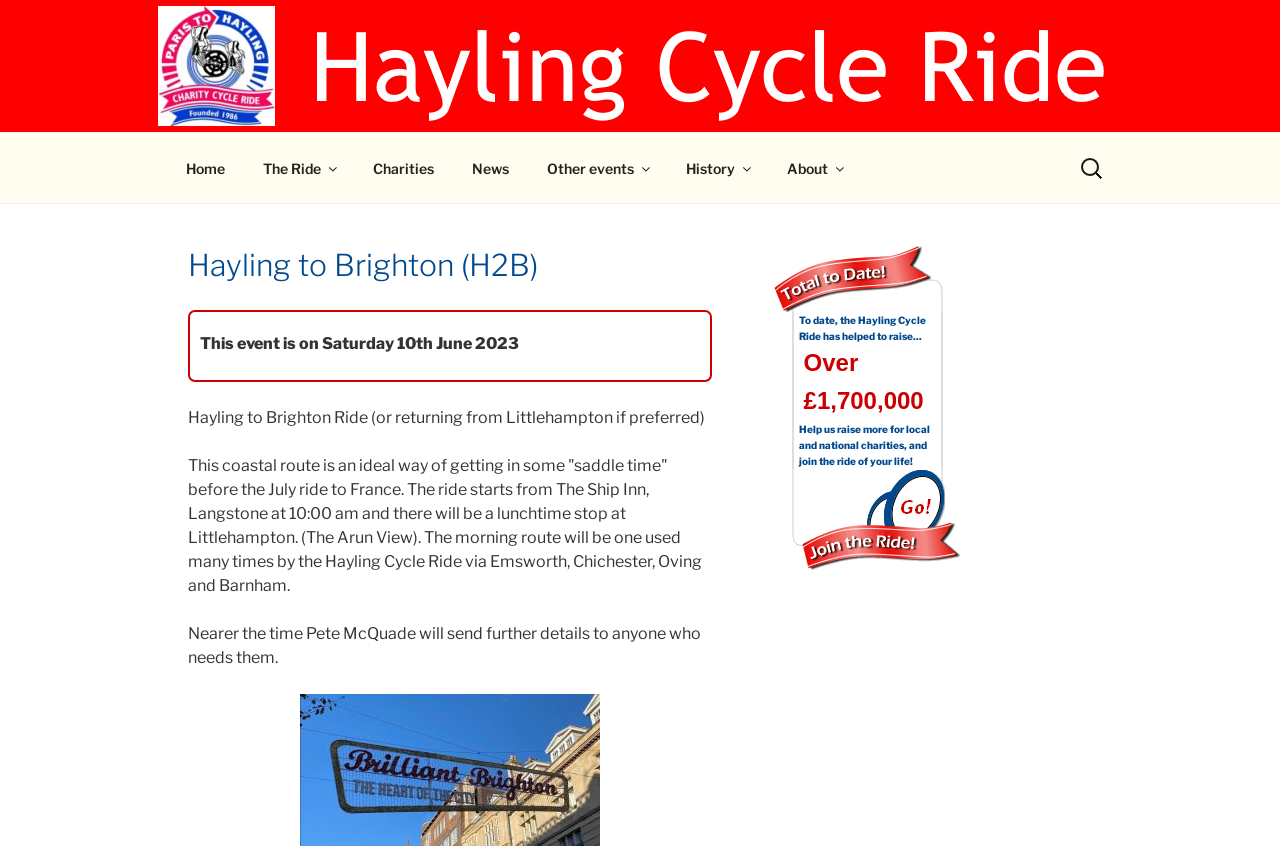Respond to the question below with a single word or phrase: What is the date of the Hayling to Brighton Ride?

Saturday 10th June 2023